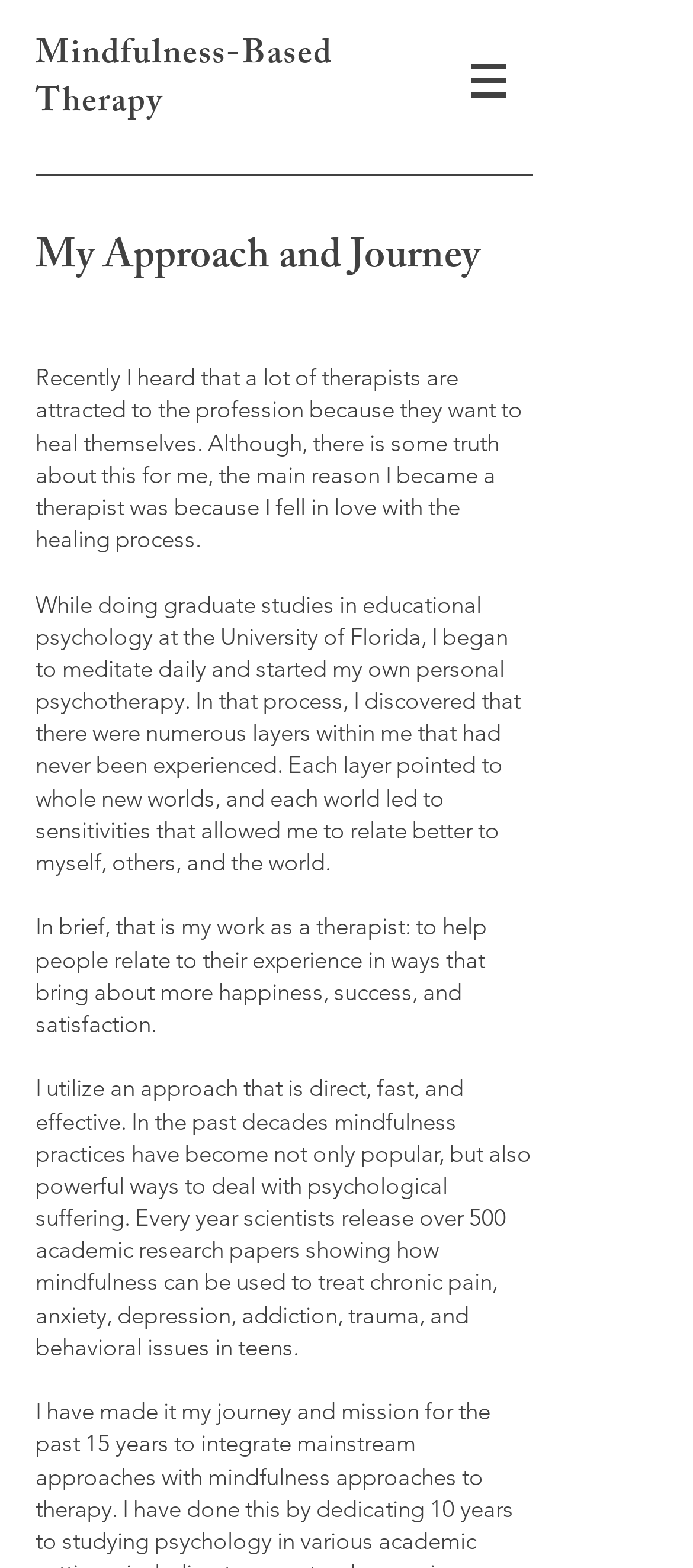What is the therapist's goal?
Ensure your answer is thorough and detailed.

The therapist's goal is to 'help people relate to their experience in ways that bring about more happiness, success, and satisfaction', which is evident from the text that explains the therapist's approach and purpose.